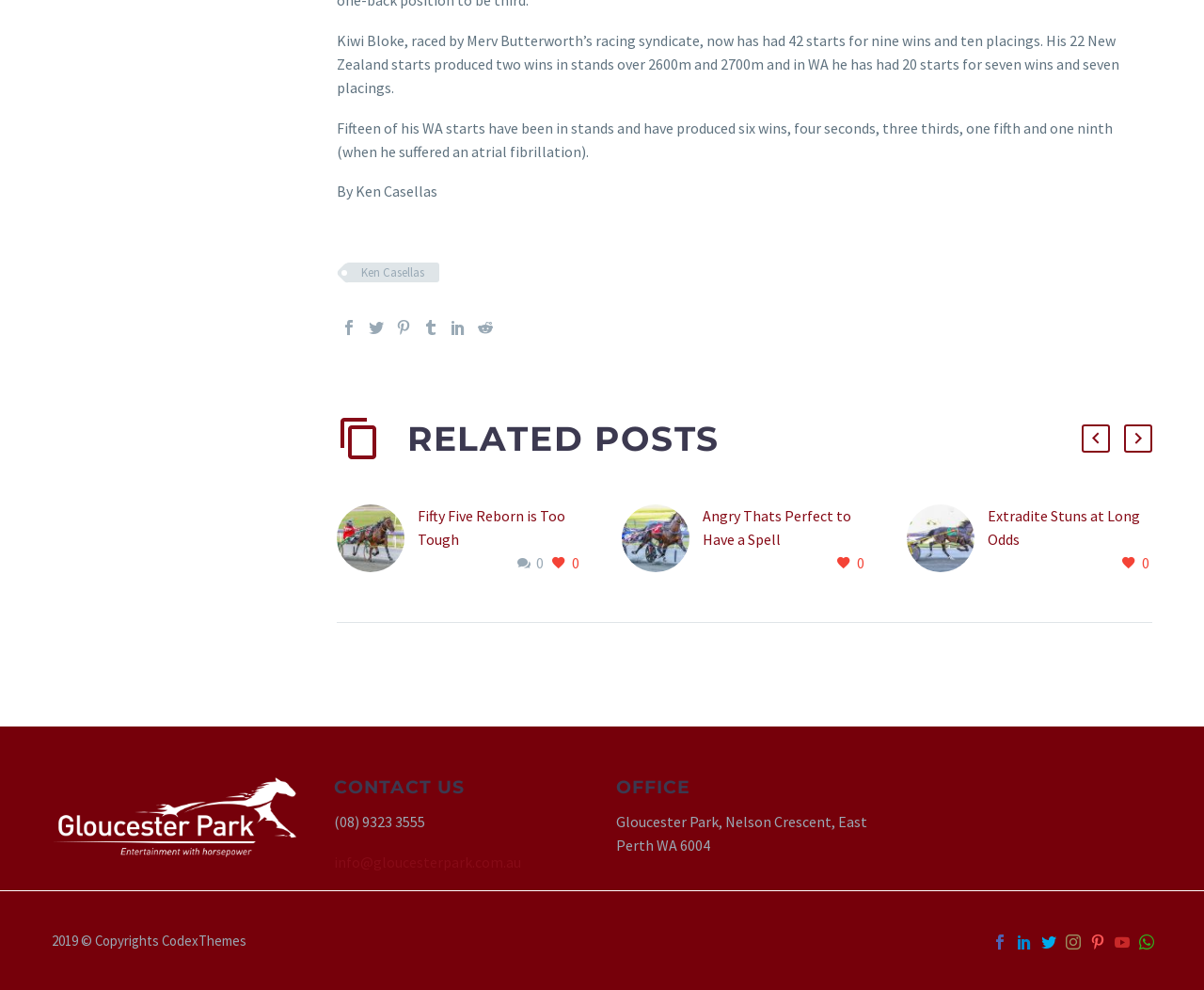What is the address of the Gloucester Park office?
Could you answer the question in a detailed manner, providing as much information as possible?

The address of the Gloucester Park office is Nelson Crescent, East Perth WA 6004, as indicated by the text under the 'OFFICE' heading.